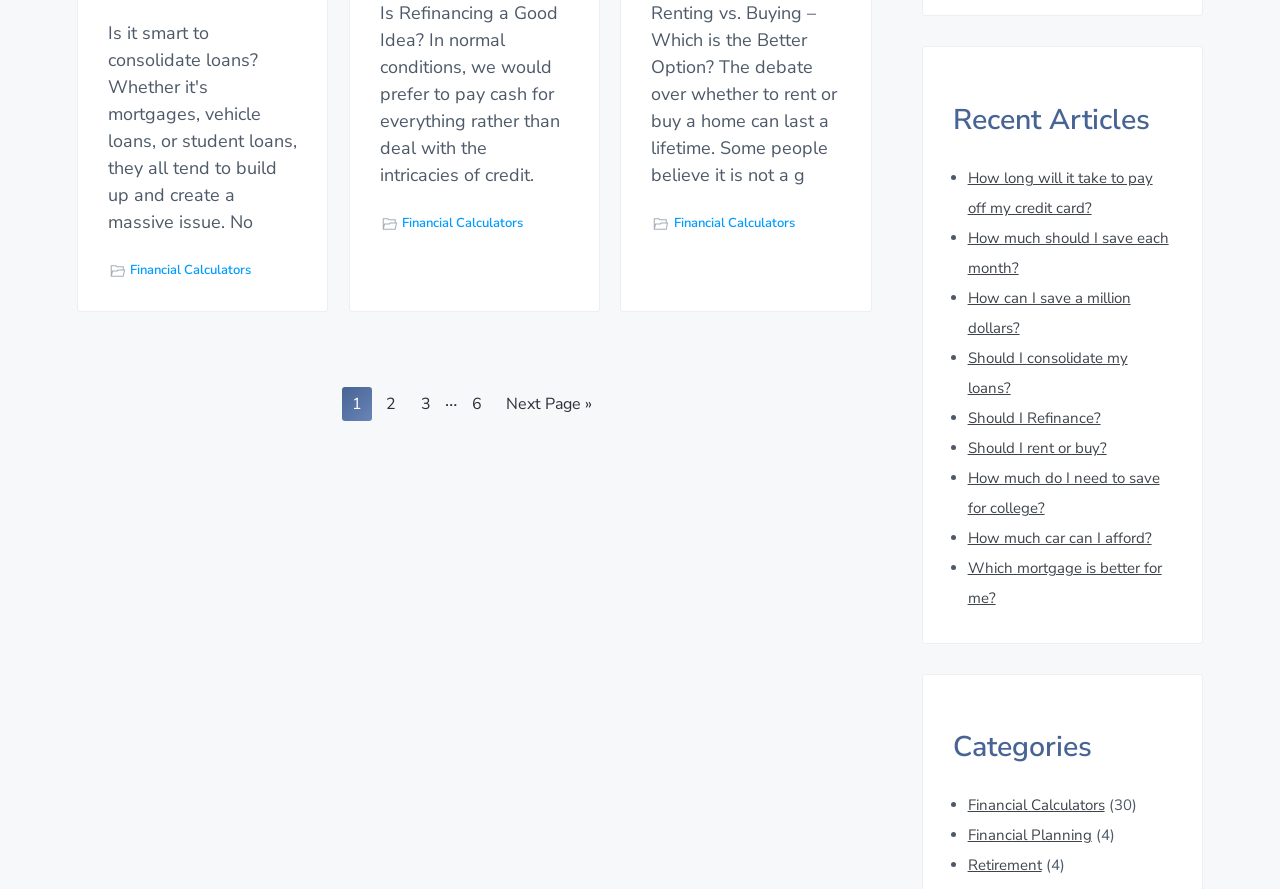Indicate the bounding box coordinates of the element that must be clicked to execute the instruction: "Go to 'Page 2'". The coordinates should be given as four float numbers between 0 and 1, i.e., [left, top, right, bottom].

[0.294, 0.435, 0.317, 0.473]